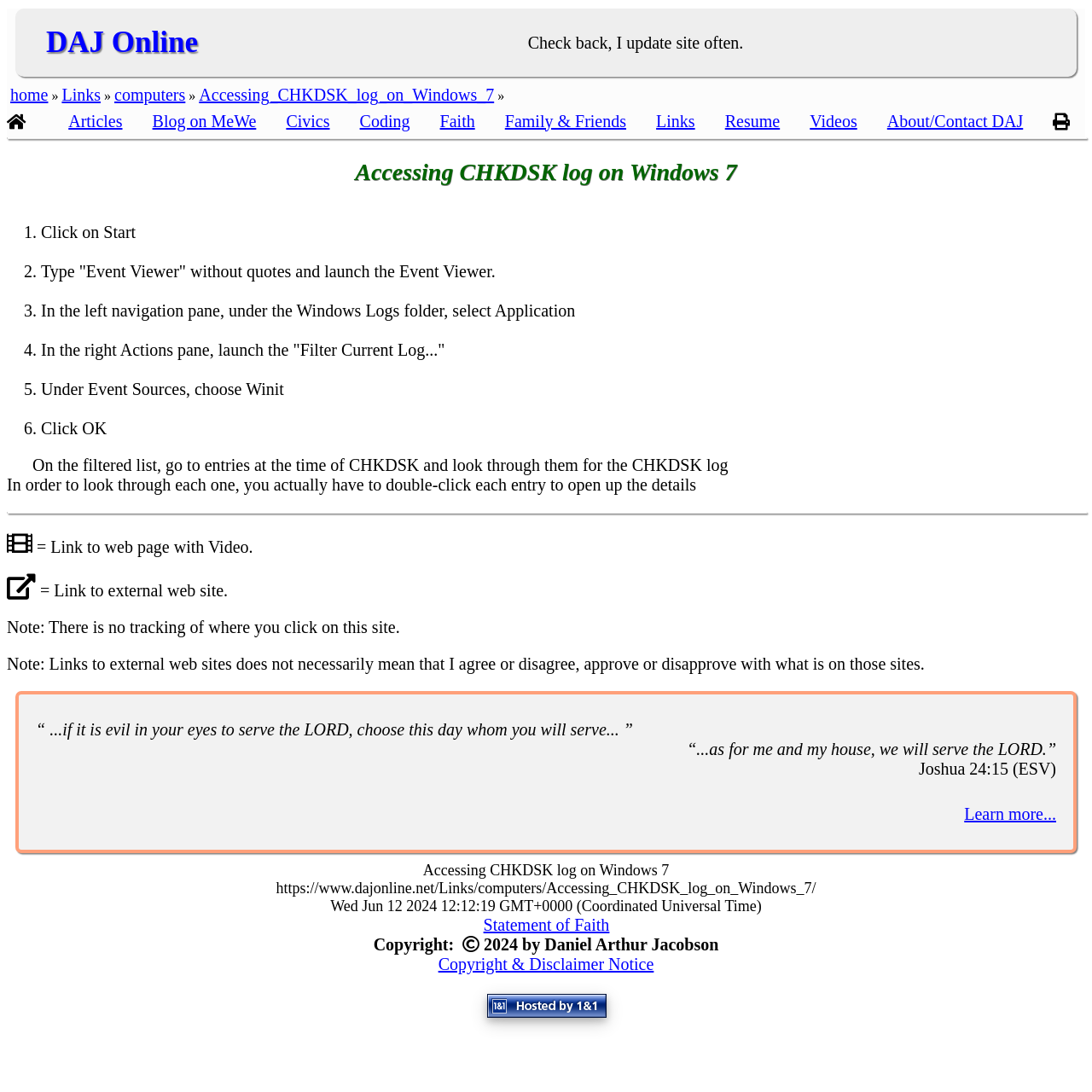Identify the bounding box for the described UI element. Provide the coordinates in (top-left x, top-left y, bottom-right x, bottom-right y) format with values ranging from 0 to 1: Faith

[0.403, 0.102, 0.435, 0.119]